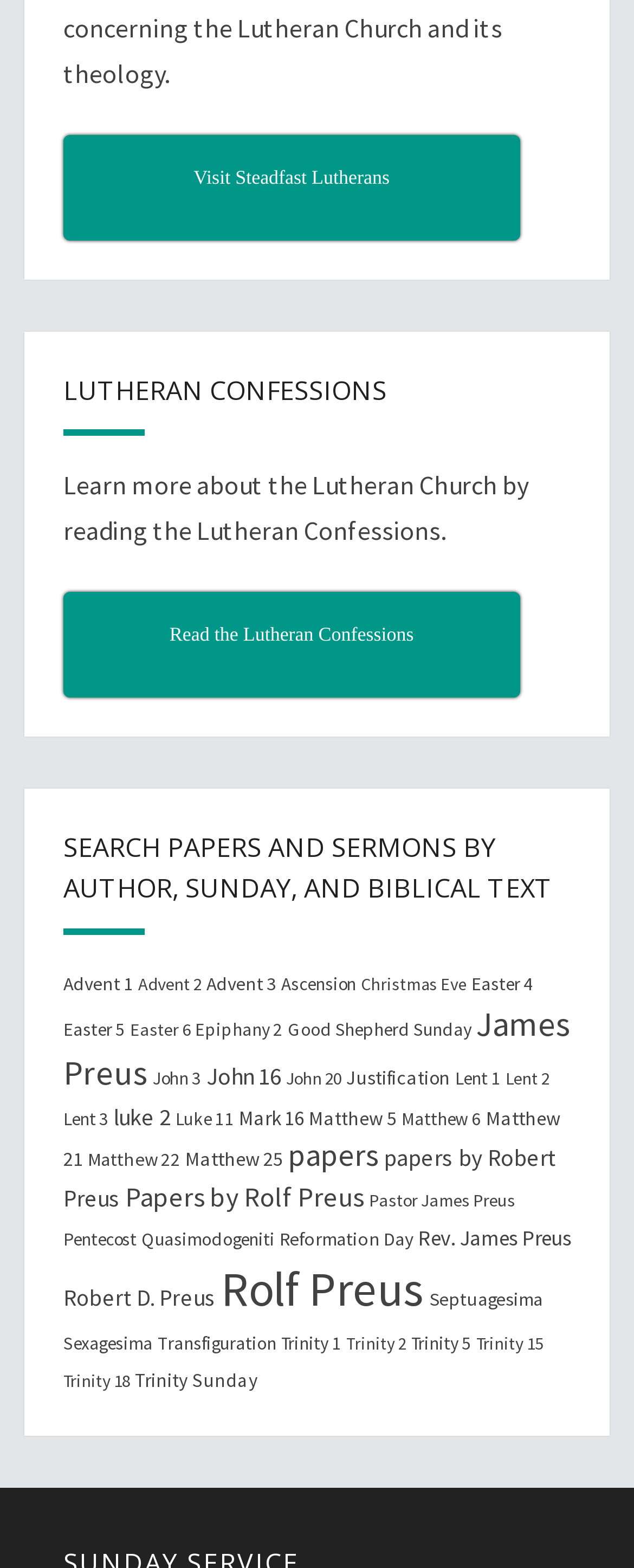Please pinpoint the bounding box coordinates for the region I should click to adhere to this instruction: "Learn more about Advent 1".

[0.1, 0.62, 0.21, 0.635]